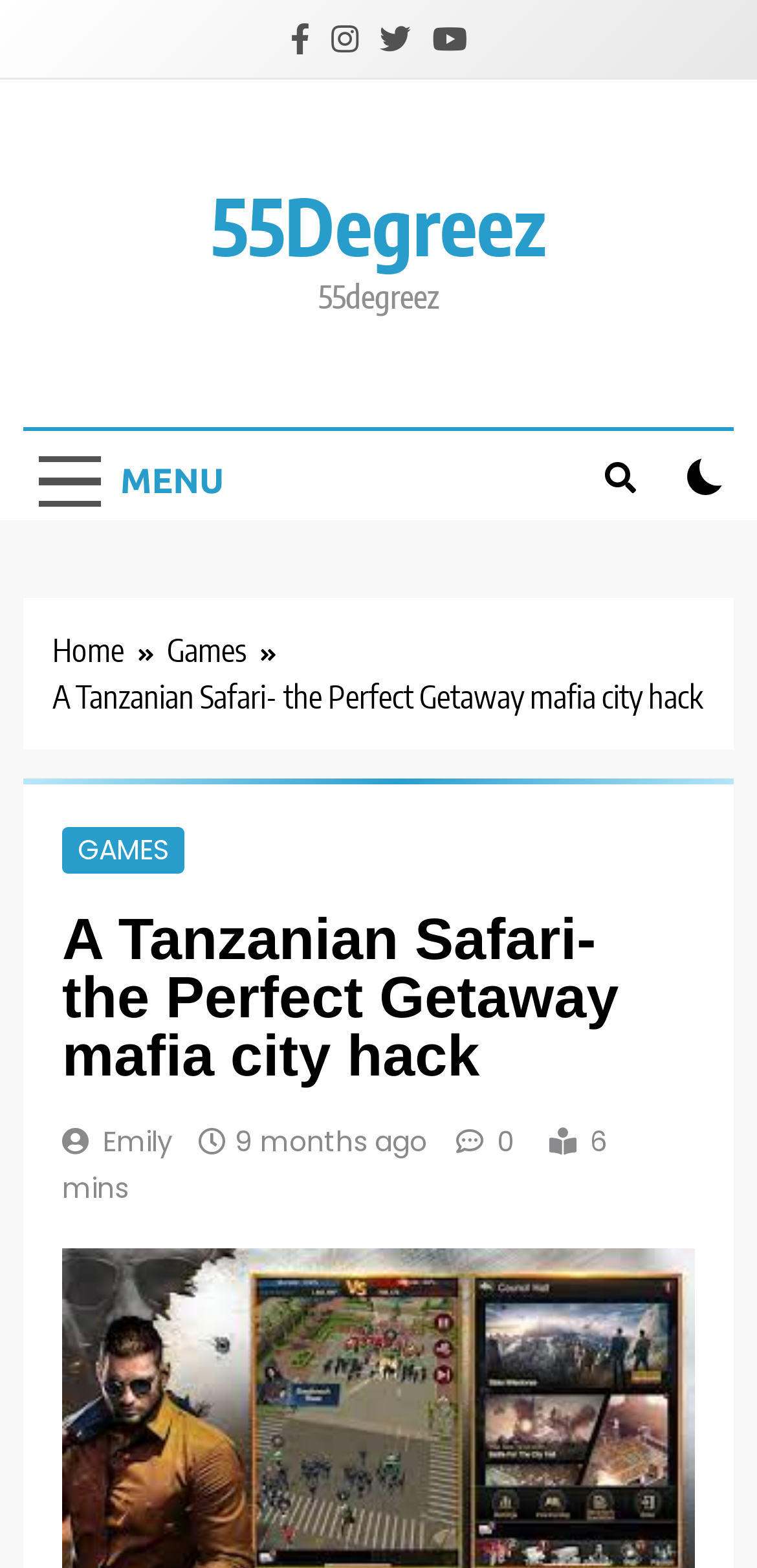What is the primary heading on this webpage?

A Tanzanian Safari- the Perfect Getaway mafia city hack